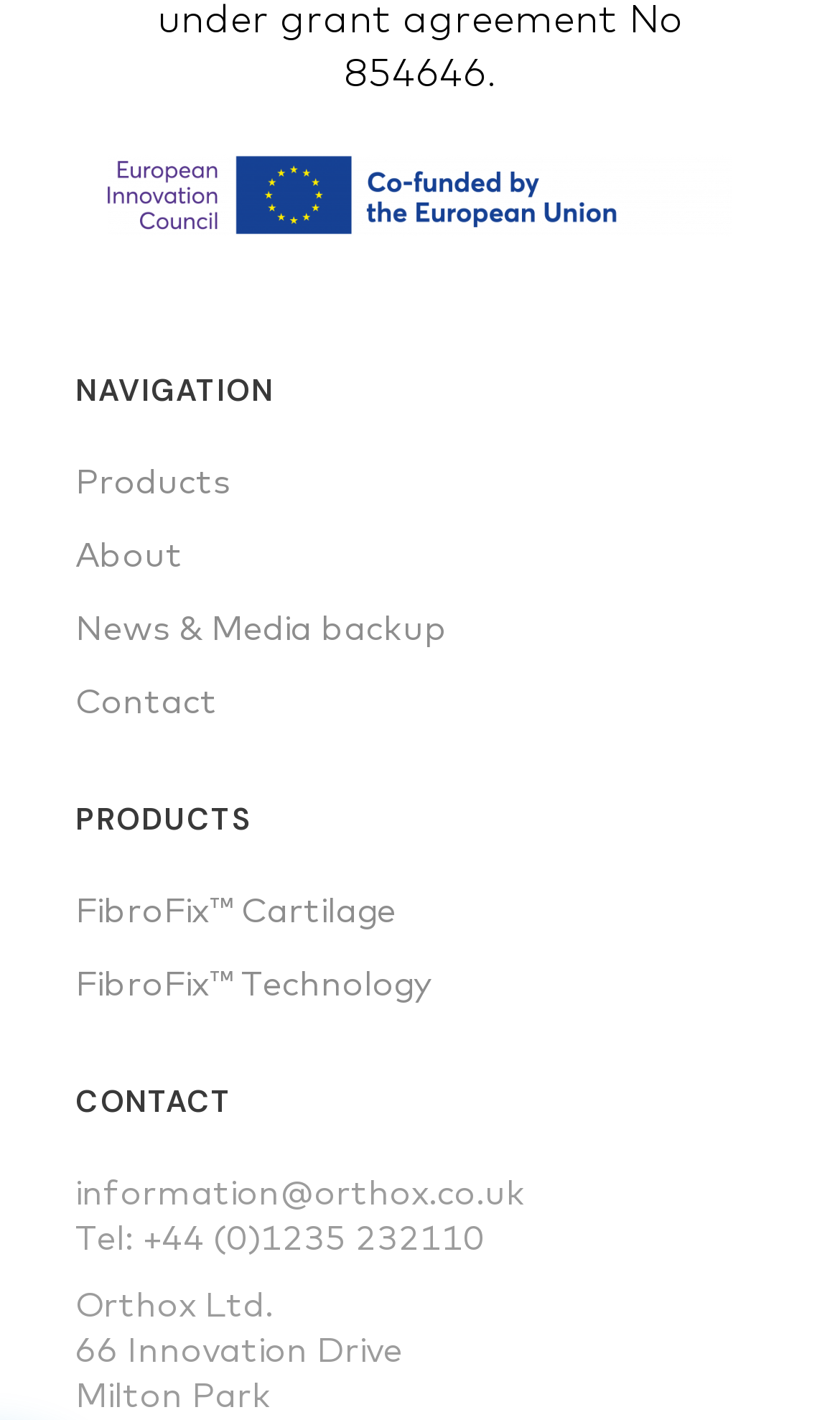Locate the bounding box coordinates of the clickable area to execute the instruction: "View FibroFix Cartilage". Provide the coordinates as four float numbers between 0 and 1, represented as [left, top, right, bottom].

[0.09, 0.625, 0.472, 0.655]